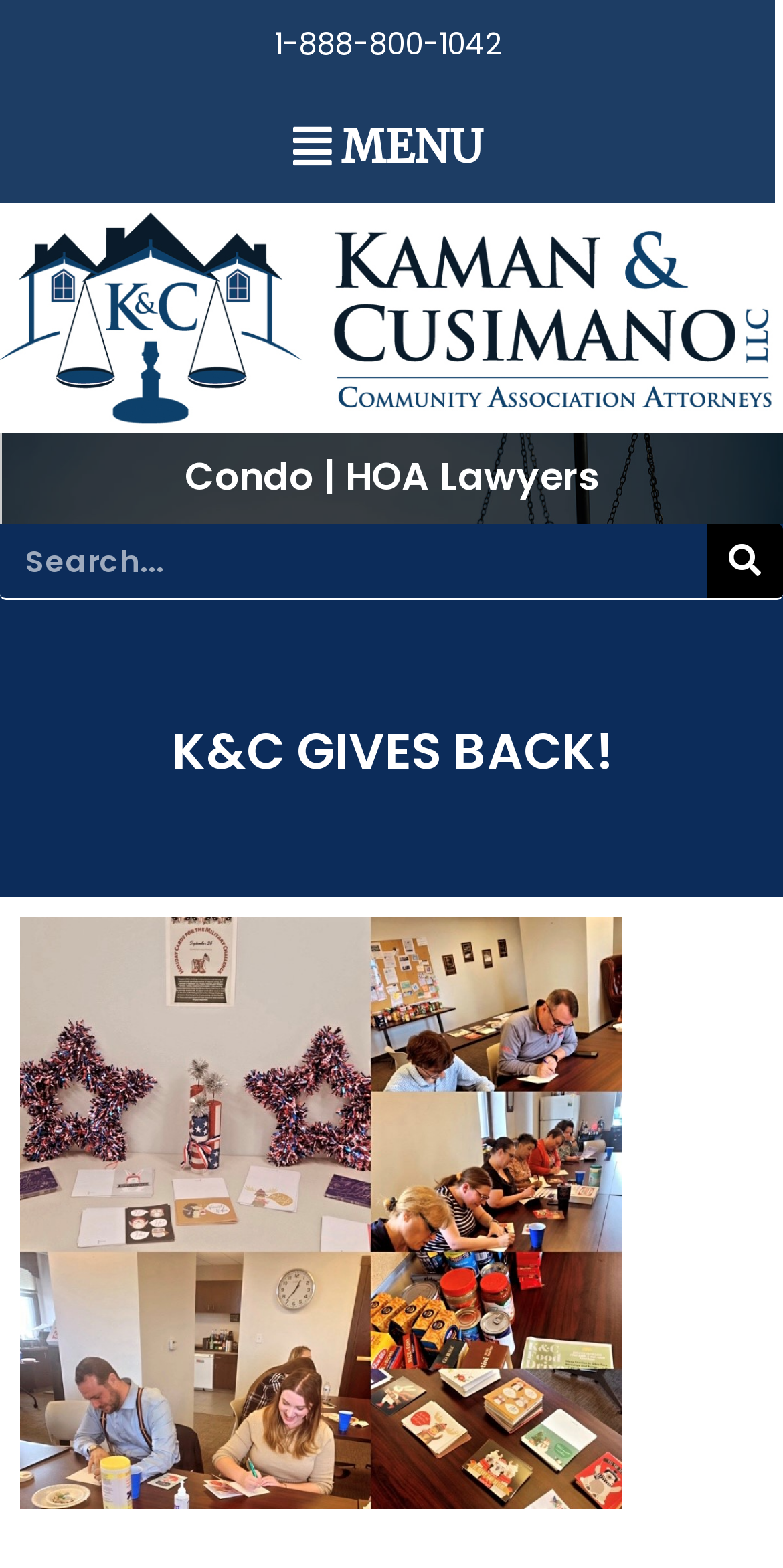Give a short answer using one word or phrase for the question:
What is the purpose of the button with a search icon?

Search